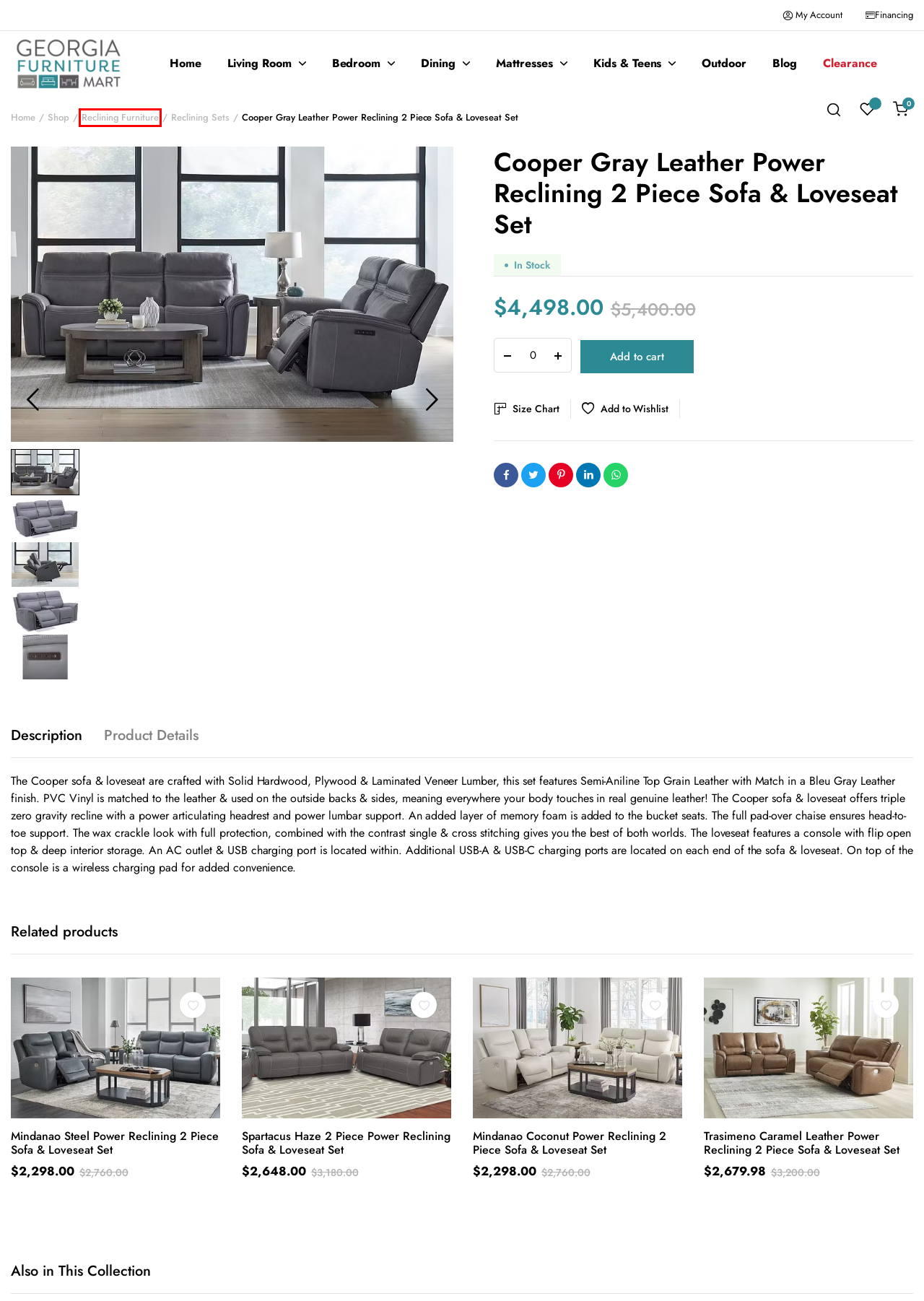Analyze the given webpage screenshot and identify the UI element within the red bounding box. Select the webpage description that best matches what you expect the new webpage to look like after clicking the element. Here are the candidates:
A. Bedroom Sets: Shop King and Queen Bed Sets in Atlanta, GA
B. Mattresses For Sale in Atlanta - Georgia Furniture Mart
C. Blog - Georgia Furniture Mart
D. Trasimeno Caramel Leather Power Reclining 2 Piece Sofa & Loveseat Set - Georgia Furniture Mart
E. Console, Sofa and Entryway Tables for Sale in Atlanta, GA
F. Mindanao Steel Power Reclining 2 Piece Sofa & Loveseat Set - Georgia Furniture Mart
G. Spartacus Haze 2 Piece Power Reclining Sofa & Loveseat Set - Georgia Furniture Mart
H. Reclining Furniture for Sale in Atlanta | Visit Our Showroom Today

H